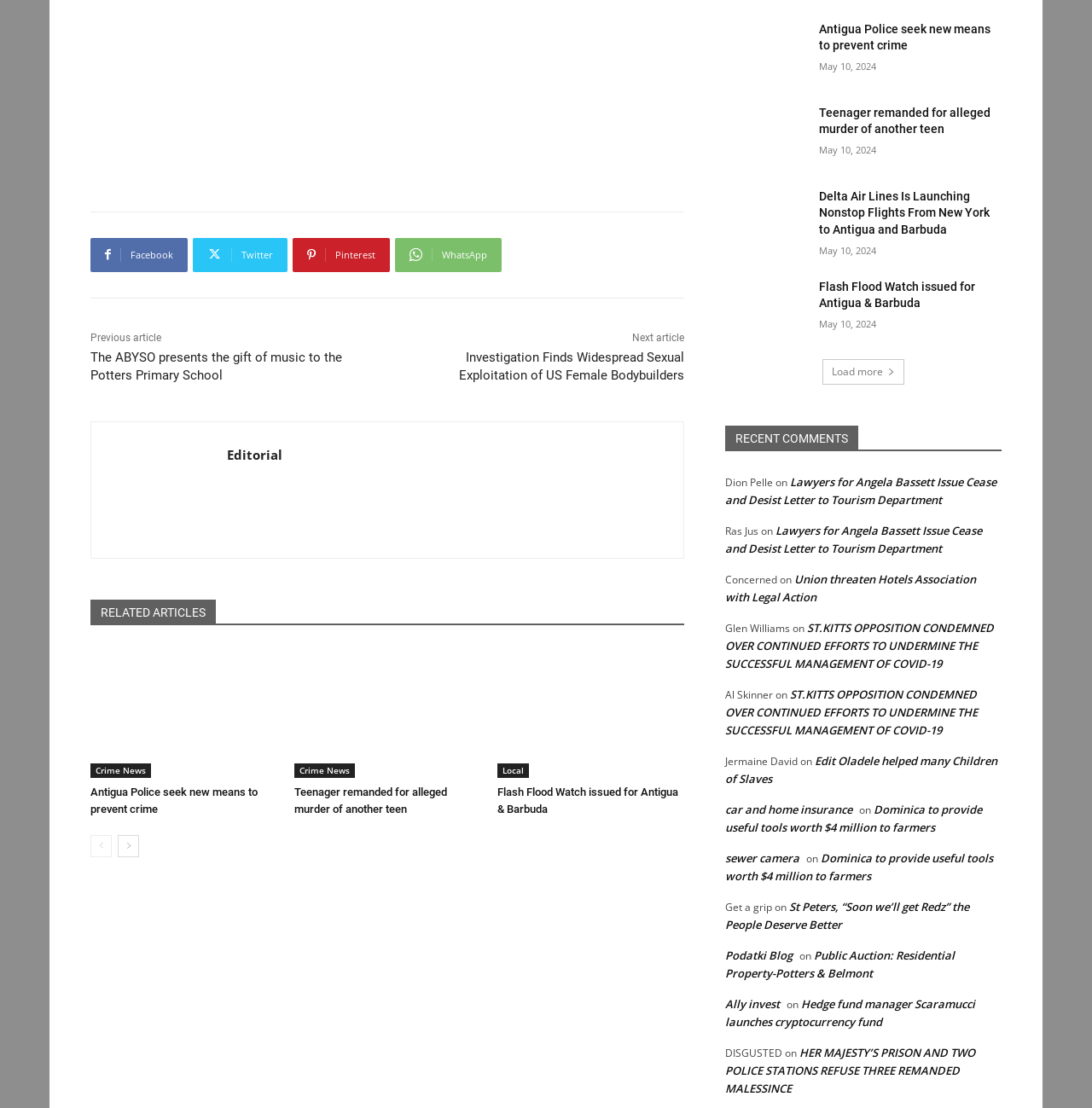Please identify the coordinates of the bounding box that should be clicked to fulfill this instruction: "Read the article 'Antigua Police seek new means to prevent crime'".

[0.083, 0.584, 0.254, 0.702]